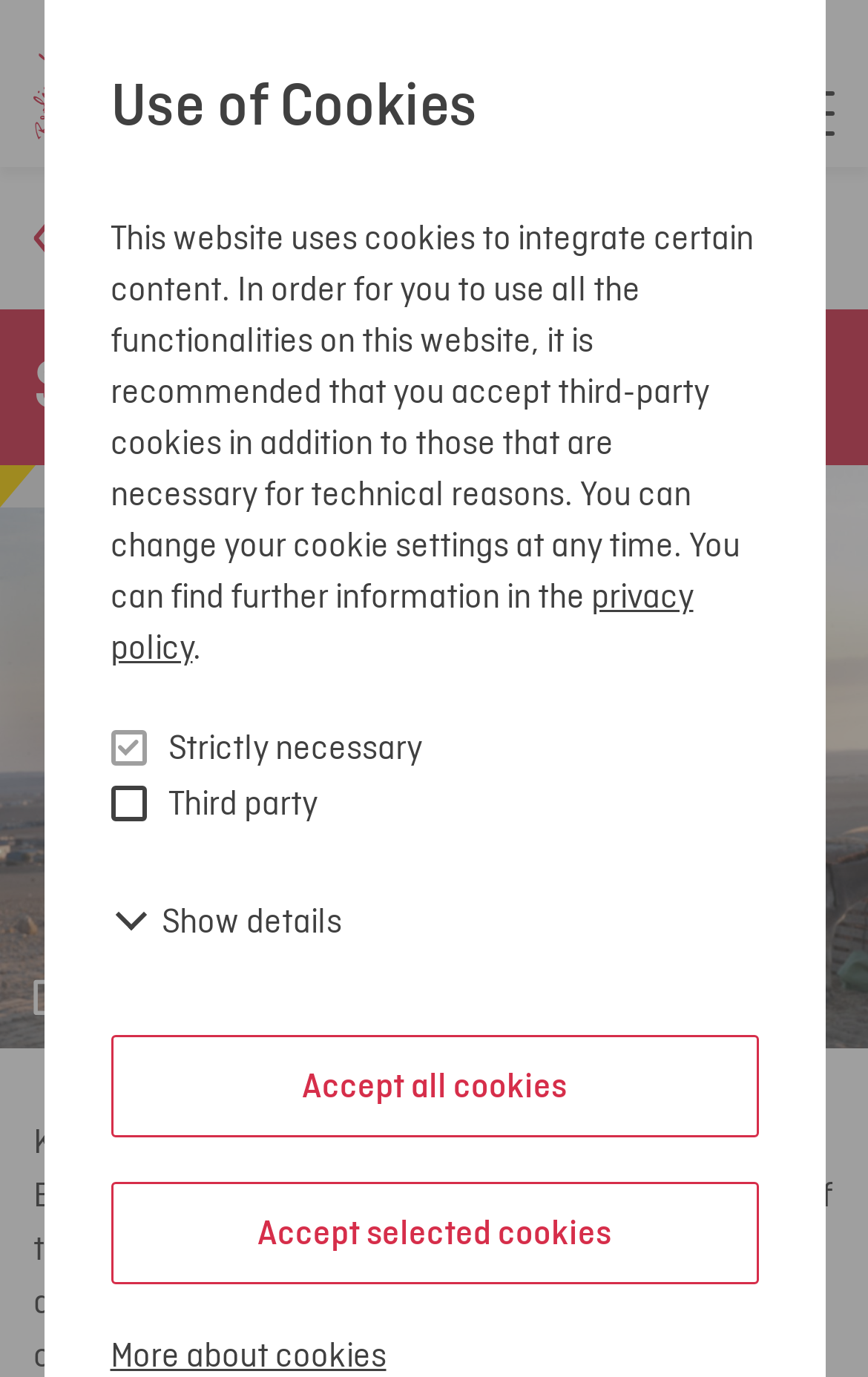What year is the Panorama program from?
Based on the image, answer the question with as much detail as possible.

I found the answer by looking at the StaticText element with the text 'Panorama 2012' which is located below the heading element 'Sharqiya', indicating that the program is from 2012.